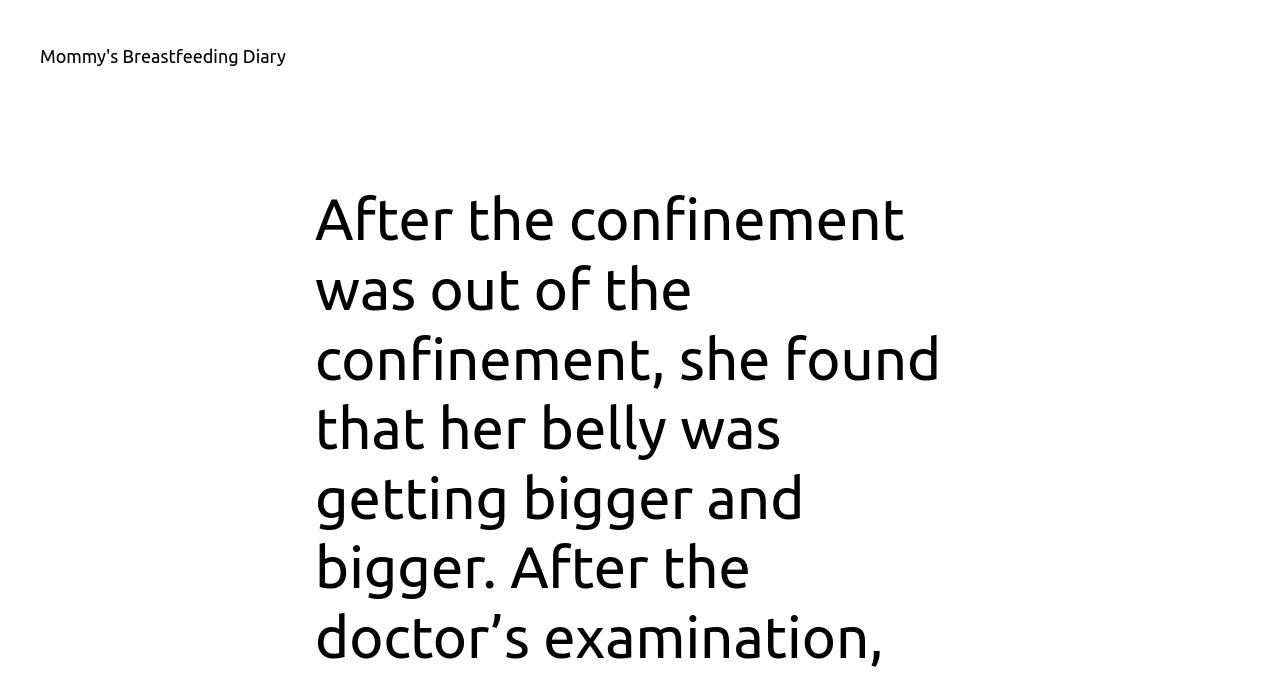Please find the top heading of the webpage and generate its text.

After the confinement was out of the confinement, she found that her belly was getting bigger and bigger. After the doctor’s examination, the husband and wife blushed.